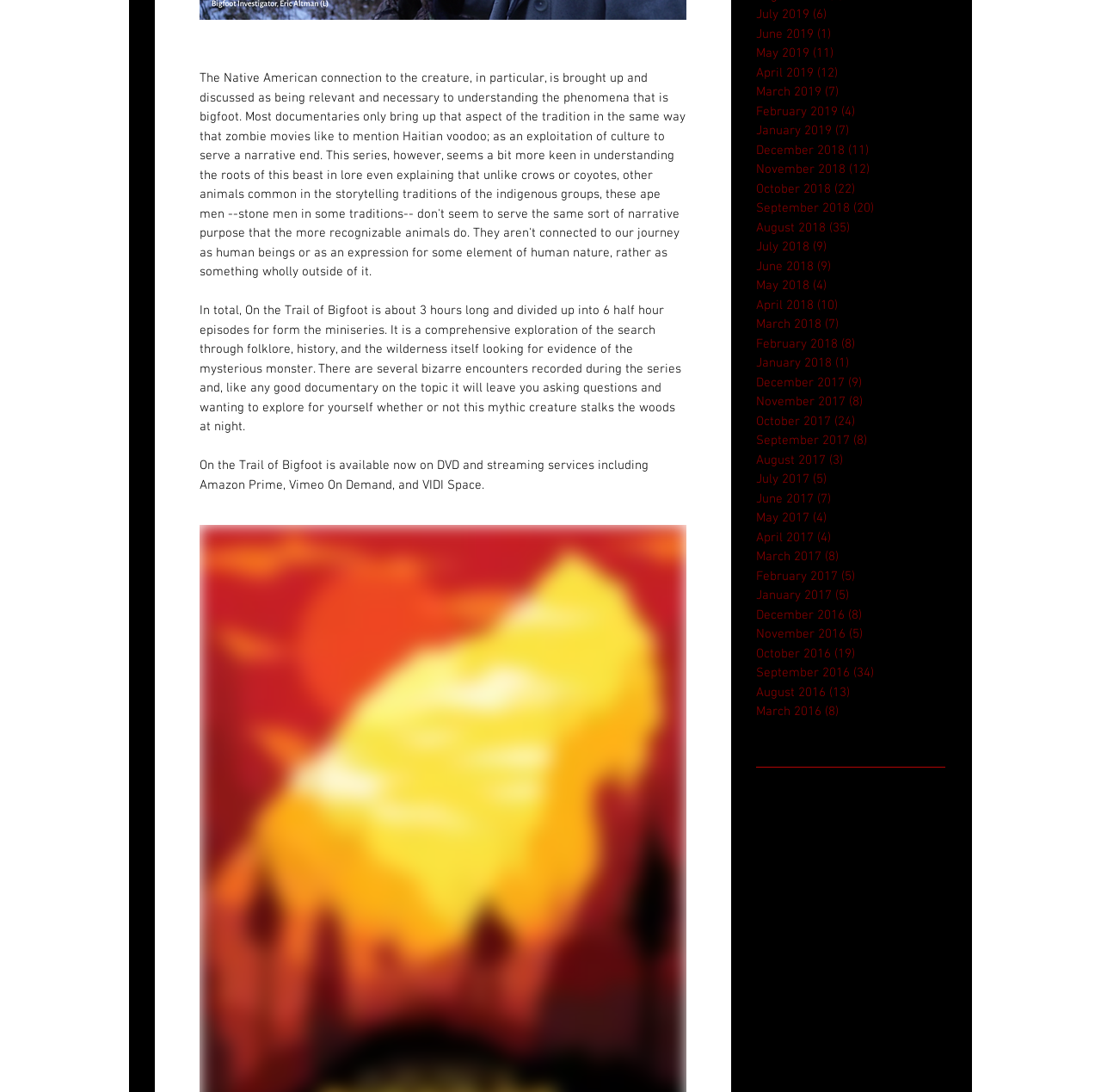How many months have more than 20 posts?
Provide an in-depth and detailed answer to the question.

The number of months with more than 20 posts can be found by examining the link elements, which list the months and their corresponding number of posts. Two months, October 2017 and September 2016, have more than 20 posts.